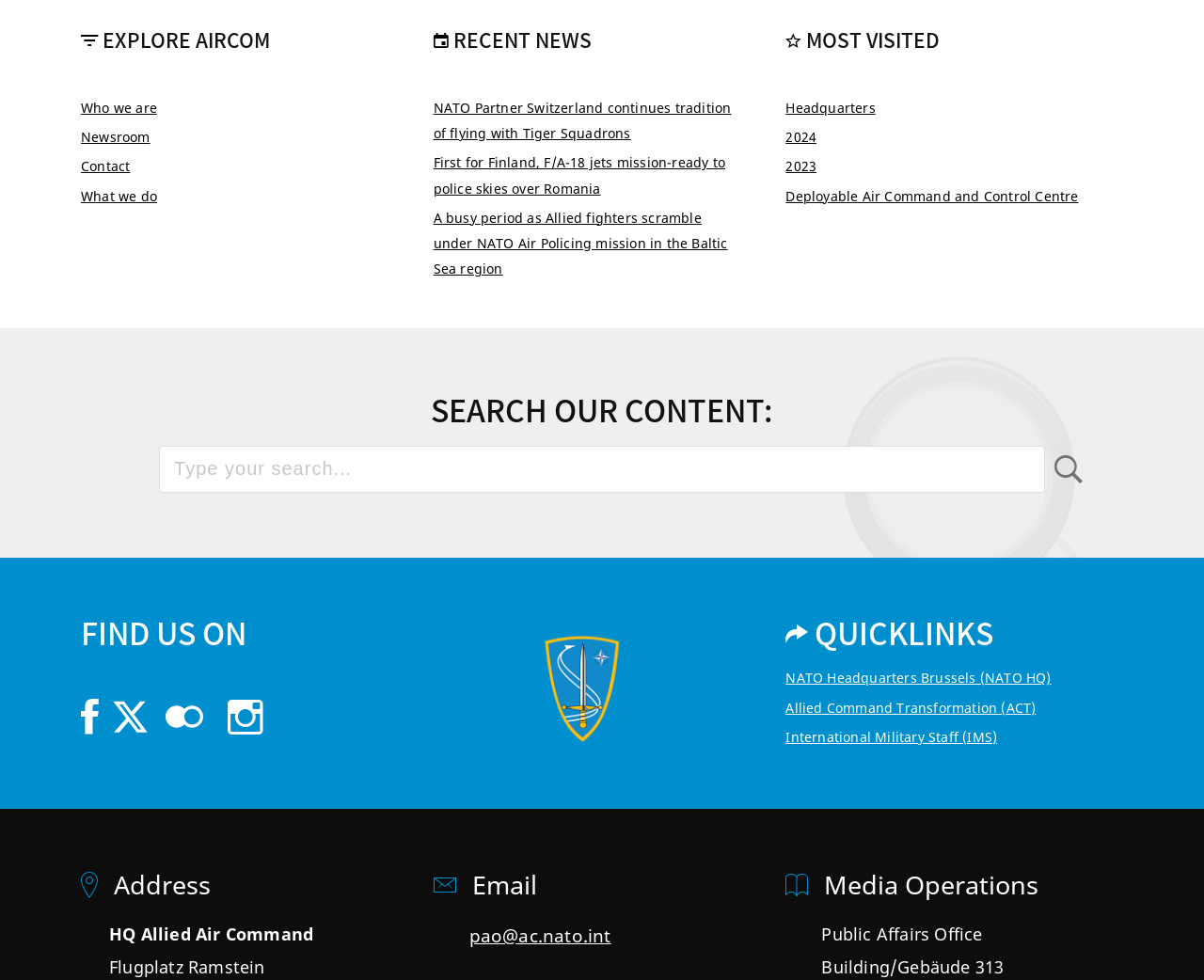What is the address of HQ Allied Air Command?
Refer to the image and answer the question using a single word or phrase.

Flugplatz Ramstein